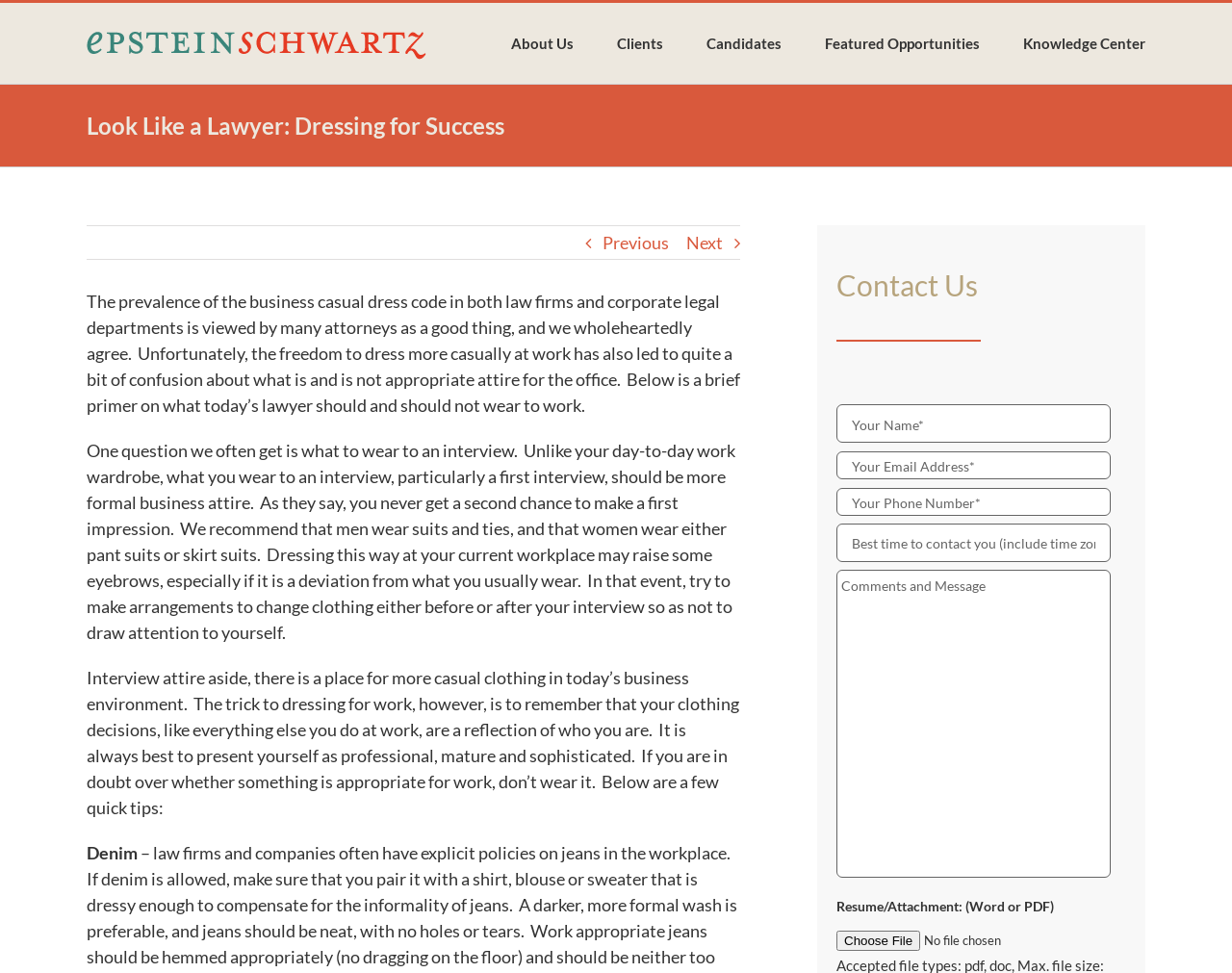Identify the bounding box coordinates of the region that needs to be clicked to carry out this instruction: "Click the 'Choose File' button". Provide these coordinates as four float numbers ranging from 0 to 1, i.e., [left, top, right, bottom].

[0.679, 0.956, 0.747, 0.977]